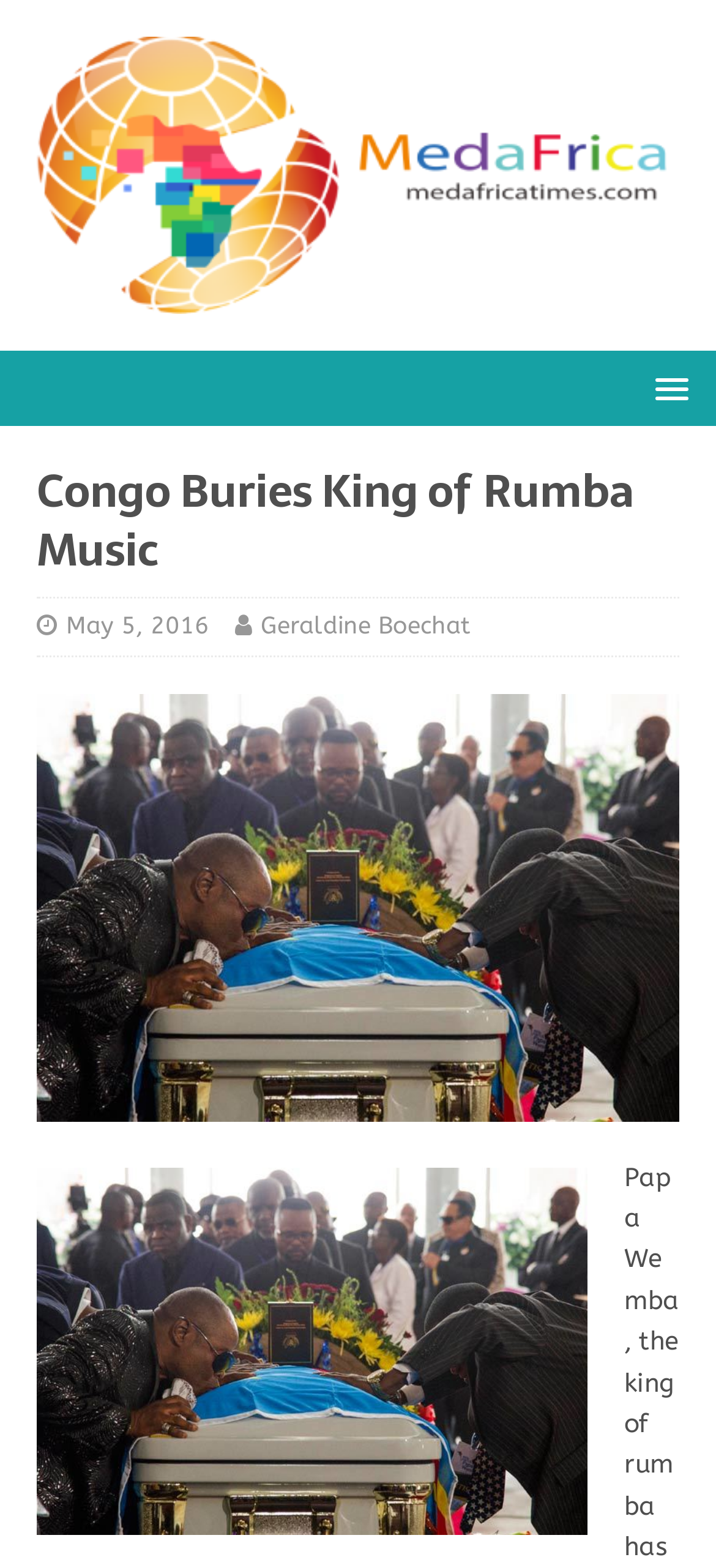Please respond to the question using a single word or phrase:
Who is the author of the article?

Geraldine Boechat